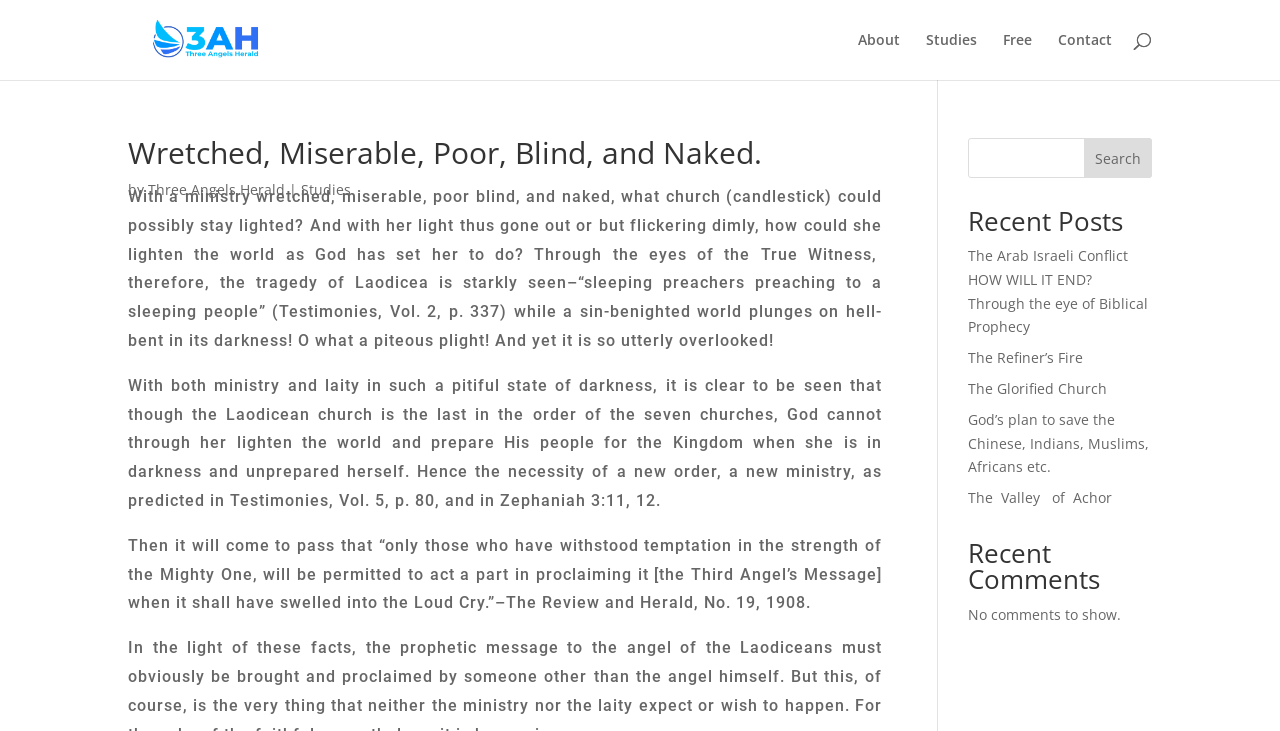Kindly determine the bounding box coordinates for the clickable area to achieve the given instruction: "Click the Search button".

[0.847, 0.189, 0.9, 0.244]